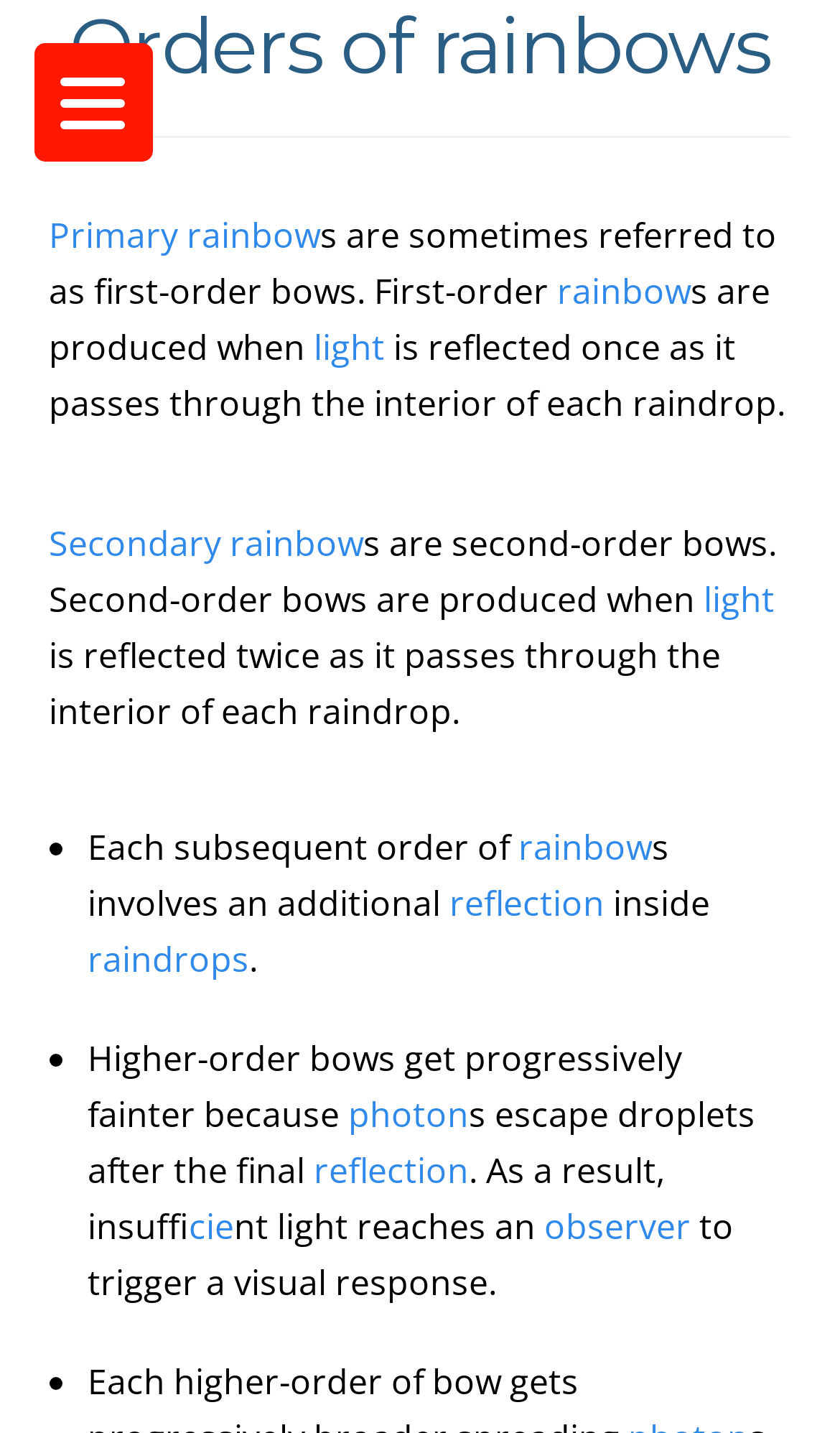What is the role of light in producing rainbows?
Based on the screenshot, provide your answer in one word or phrase.

It is reflected